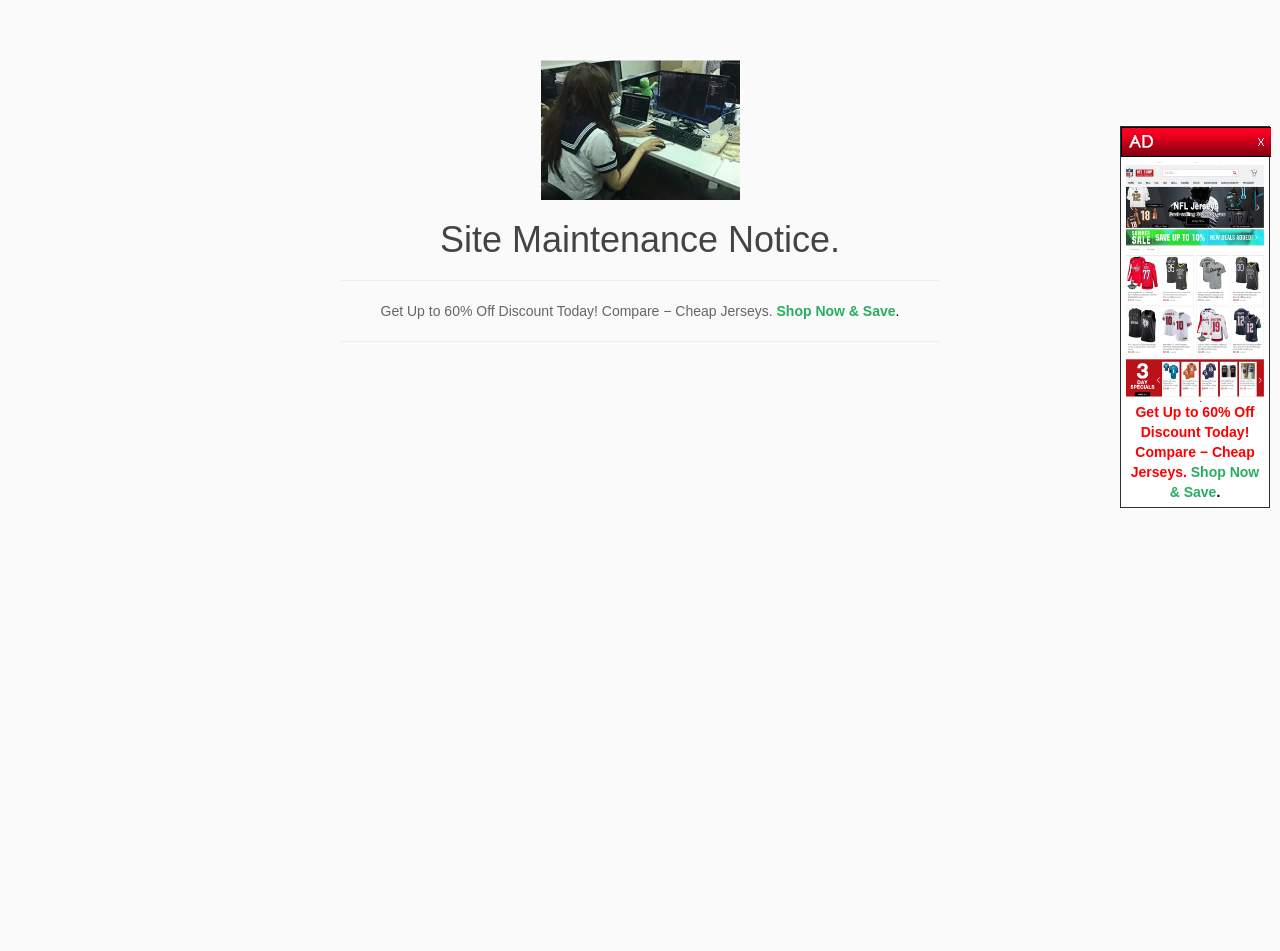Is there a wholesale option available on the website?
Use the screenshot to answer the question with a single word or phrase.

Yes